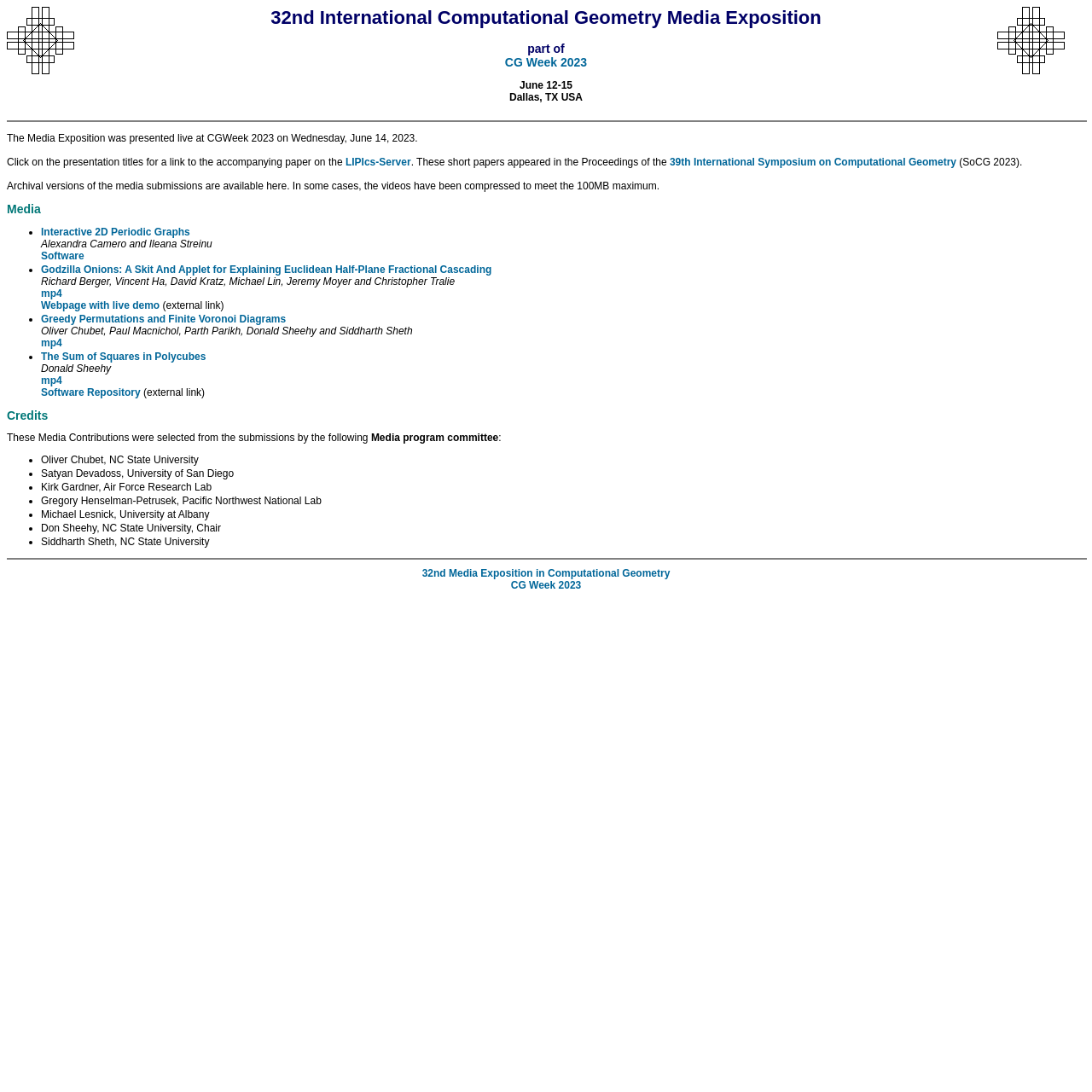What is the format of the video submission 'Godzilla Onions: A Skit And Applet for Explaining Euclidean Half-Plane Fractional Cascading'?
Refer to the image and respond with a one-word or short-phrase answer.

mp4